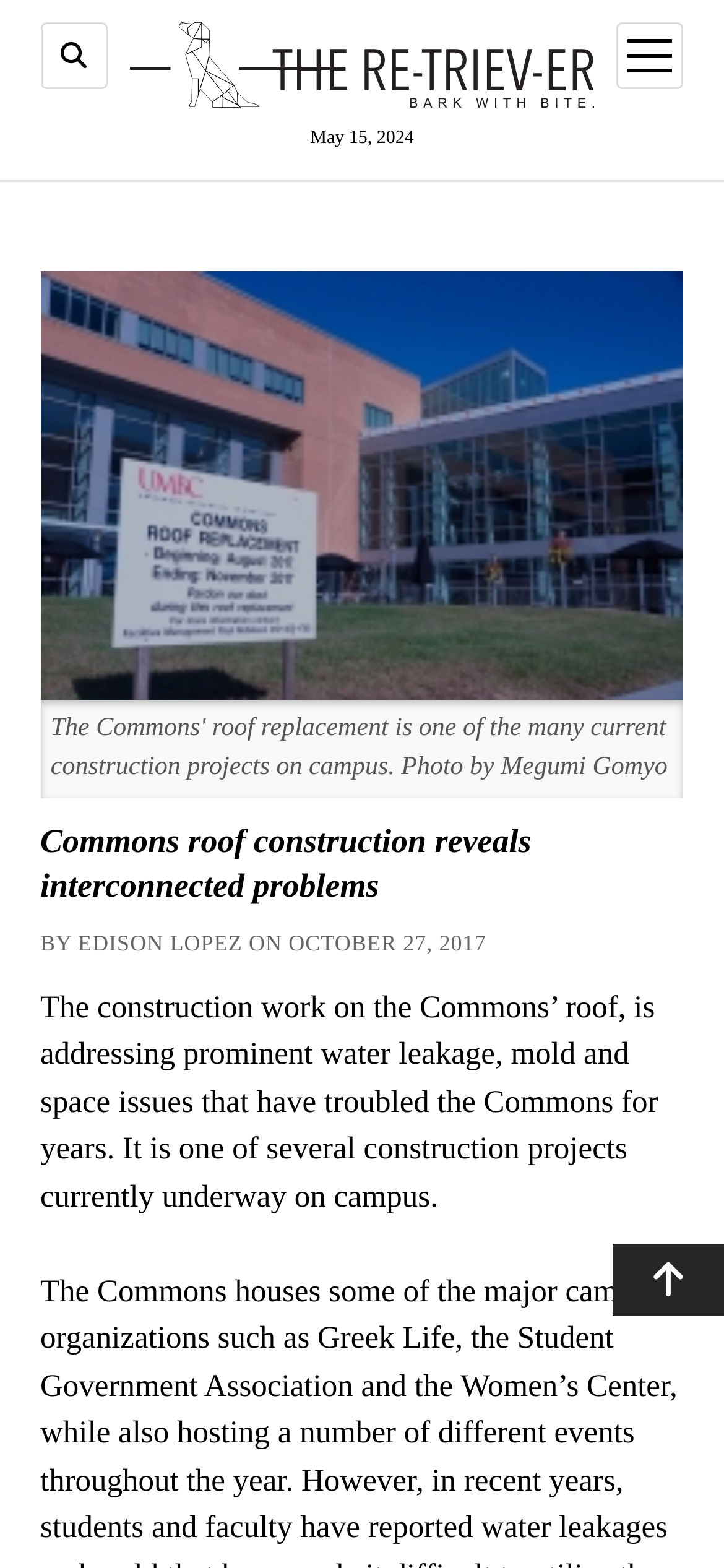Determine the bounding box coordinates of the UI element described below. Use the format (top-left x, top-left y, bottom-right x, bottom-right y) with floating point numbers between 0 and 1: alt="The Retriever"

[0.179, 0.053, 0.821, 0.073]